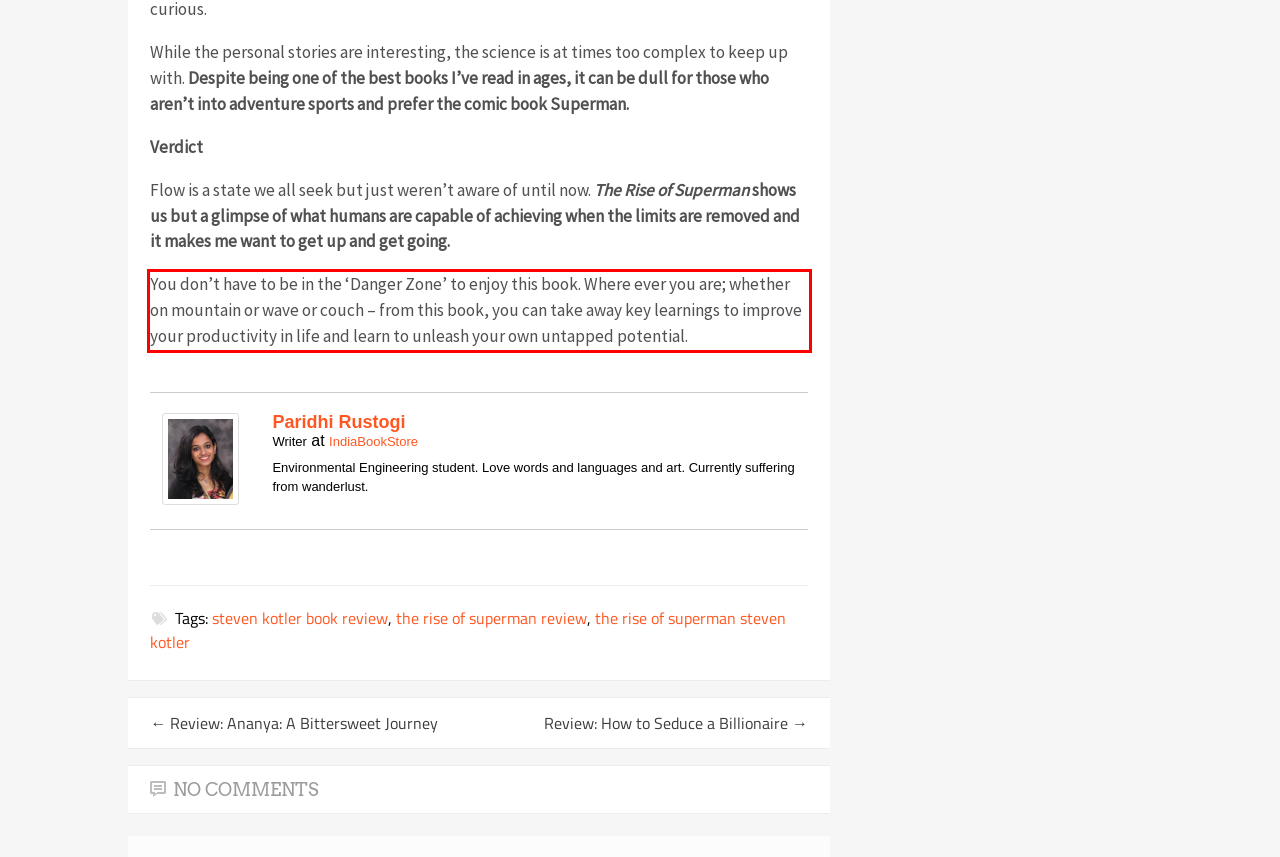Please look at the webpage screenshot and extract the text enclosed by the red bounding box.

You don’t have to be in the ‘Danger Zone’ to enjoy this book. Where ever you are; whether on mountain or wave or couch – from this book, you can take away key learnings to improve your productivity in life and learn to unleash your own untapped potential.